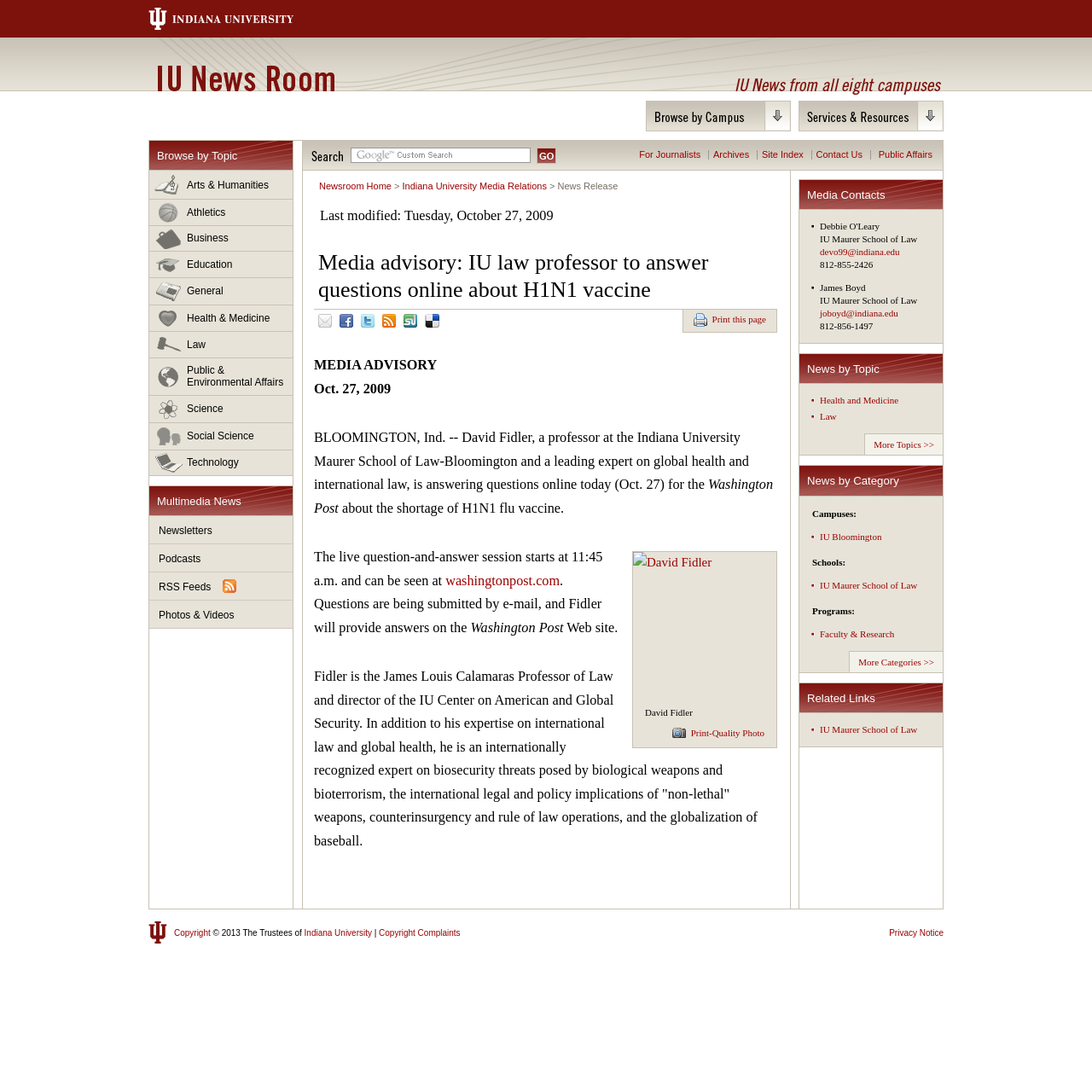Based on the description "Faculty & Research", find the bounding box of the specified UI element.

[0.751, 0.575, 0.819, 0.585]